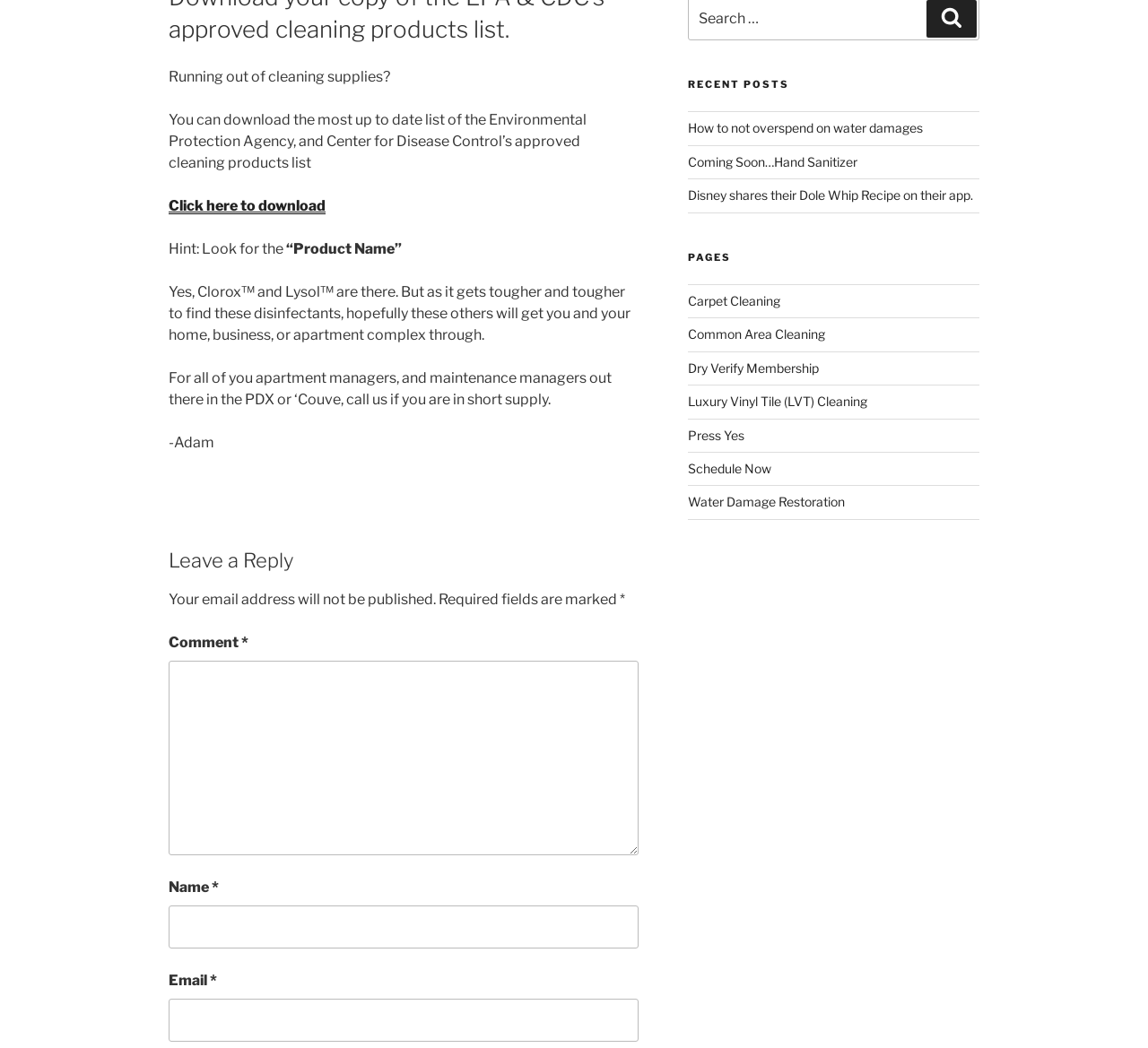Please locate the bounding box coordinates of the element that should be clicked to achieve the given instruction: "Send an email to 'info@sanfranciscobookreview.com'".

None